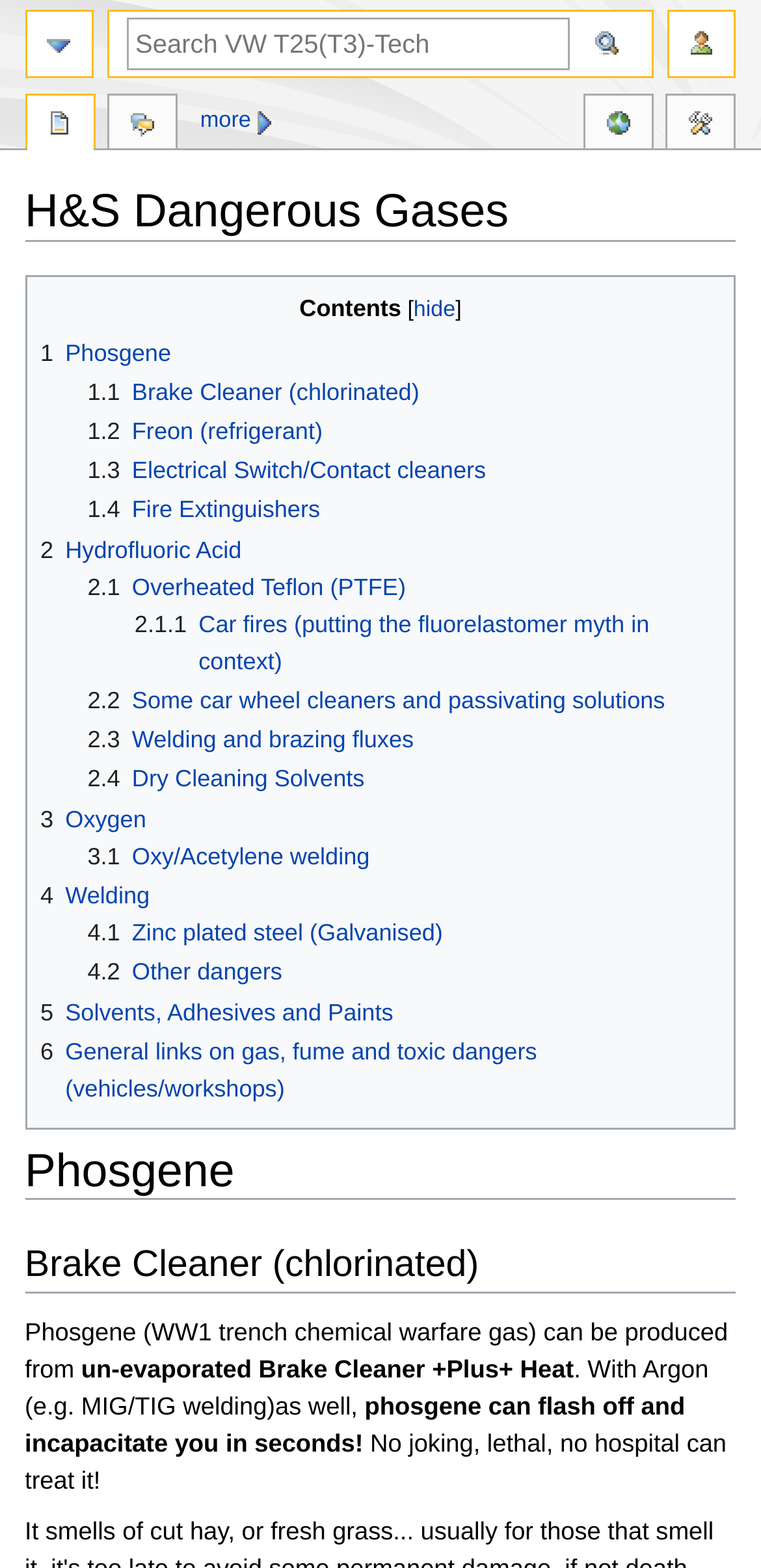Given the description "4 Welding", provide the bounding box coordinates of the corresponding UI element.

[0.053, 0.562, 0.197, 0.58]